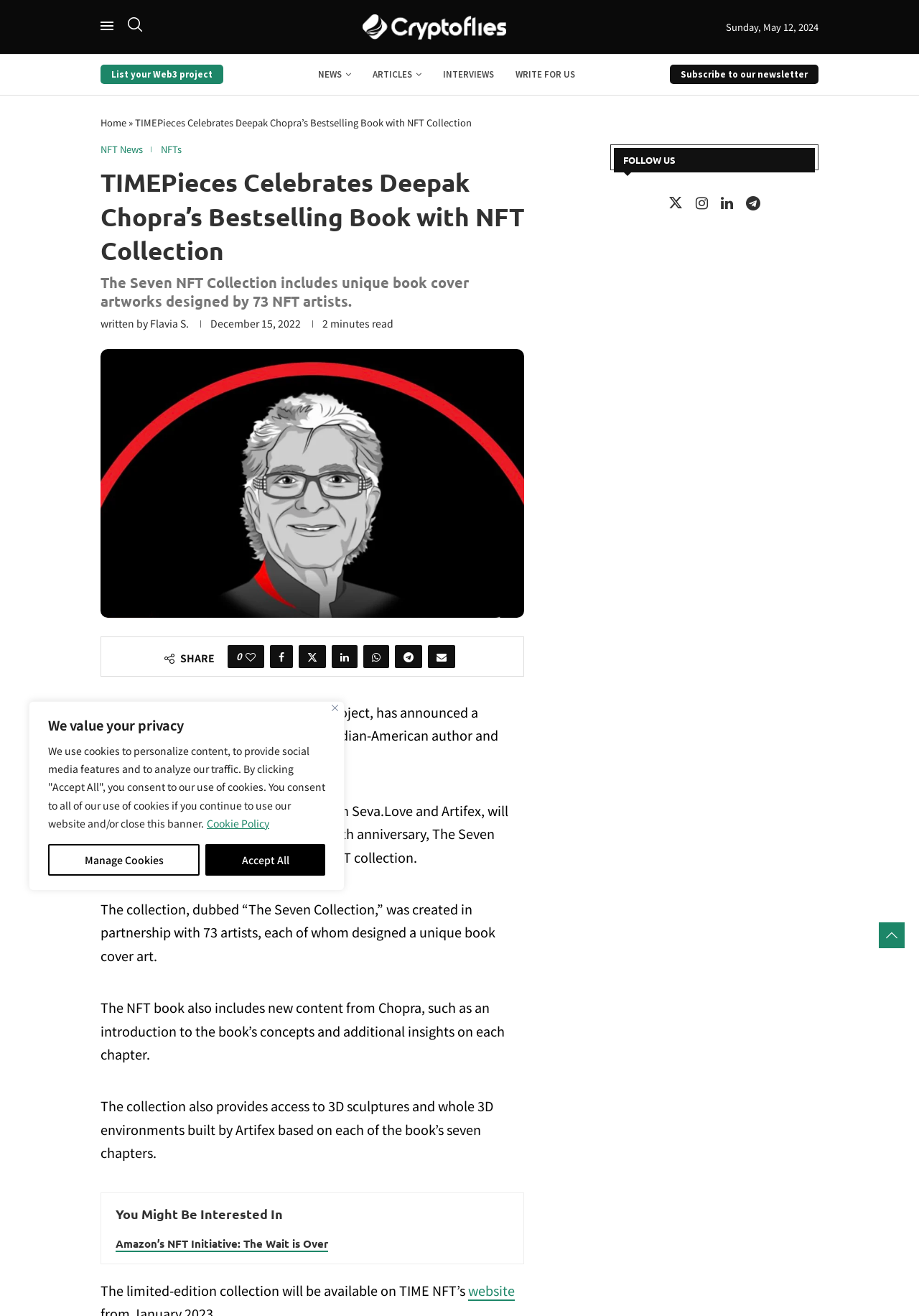Where will The Seven Collection be available?
Using the screenshot, give a one-word or short phrase answer.

TIME NFT's website